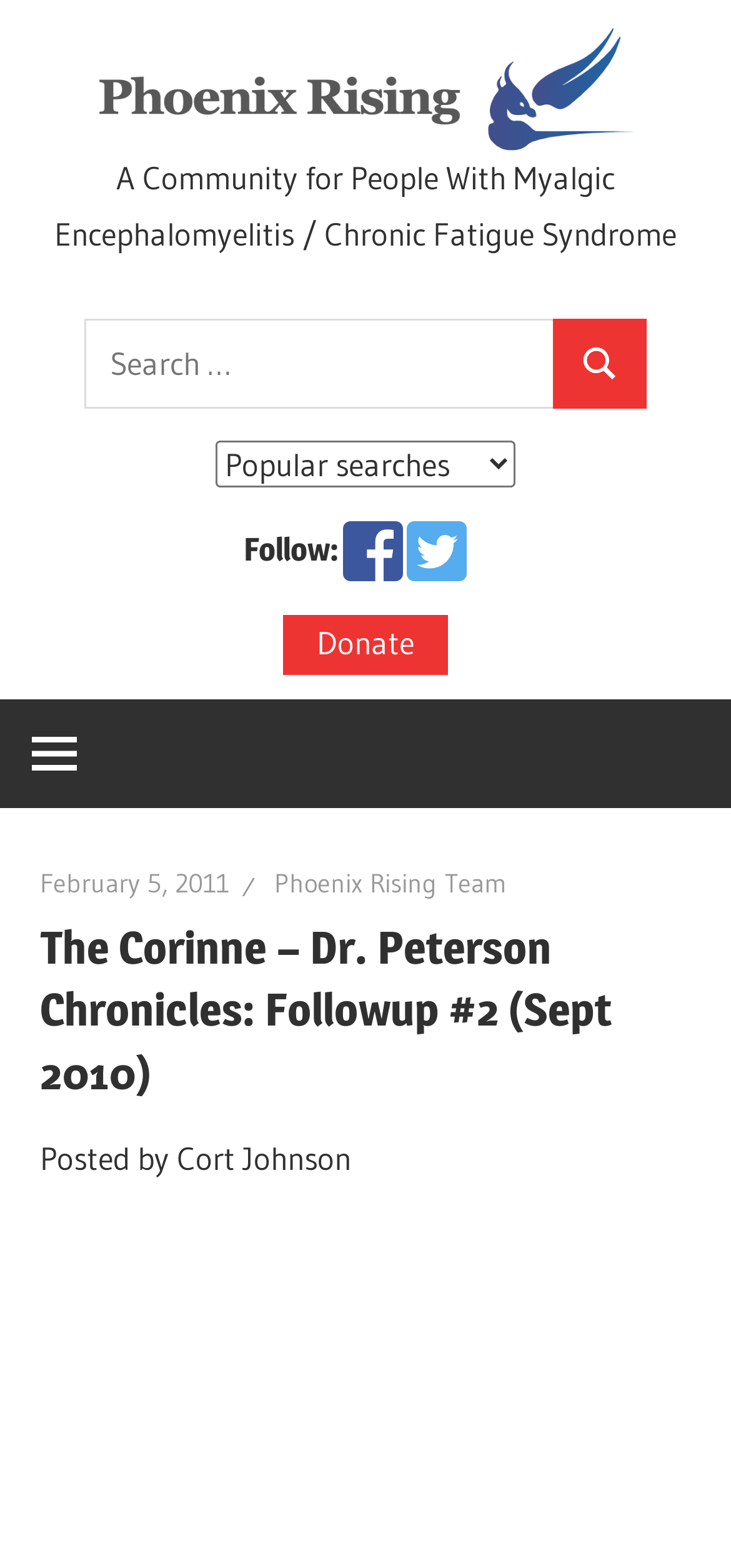Determine the bounding box coordinates for the area that should be clicked to carry out the following instruction: "Click on the menu".

[0.0, 0.446, 0.149, 0.516]